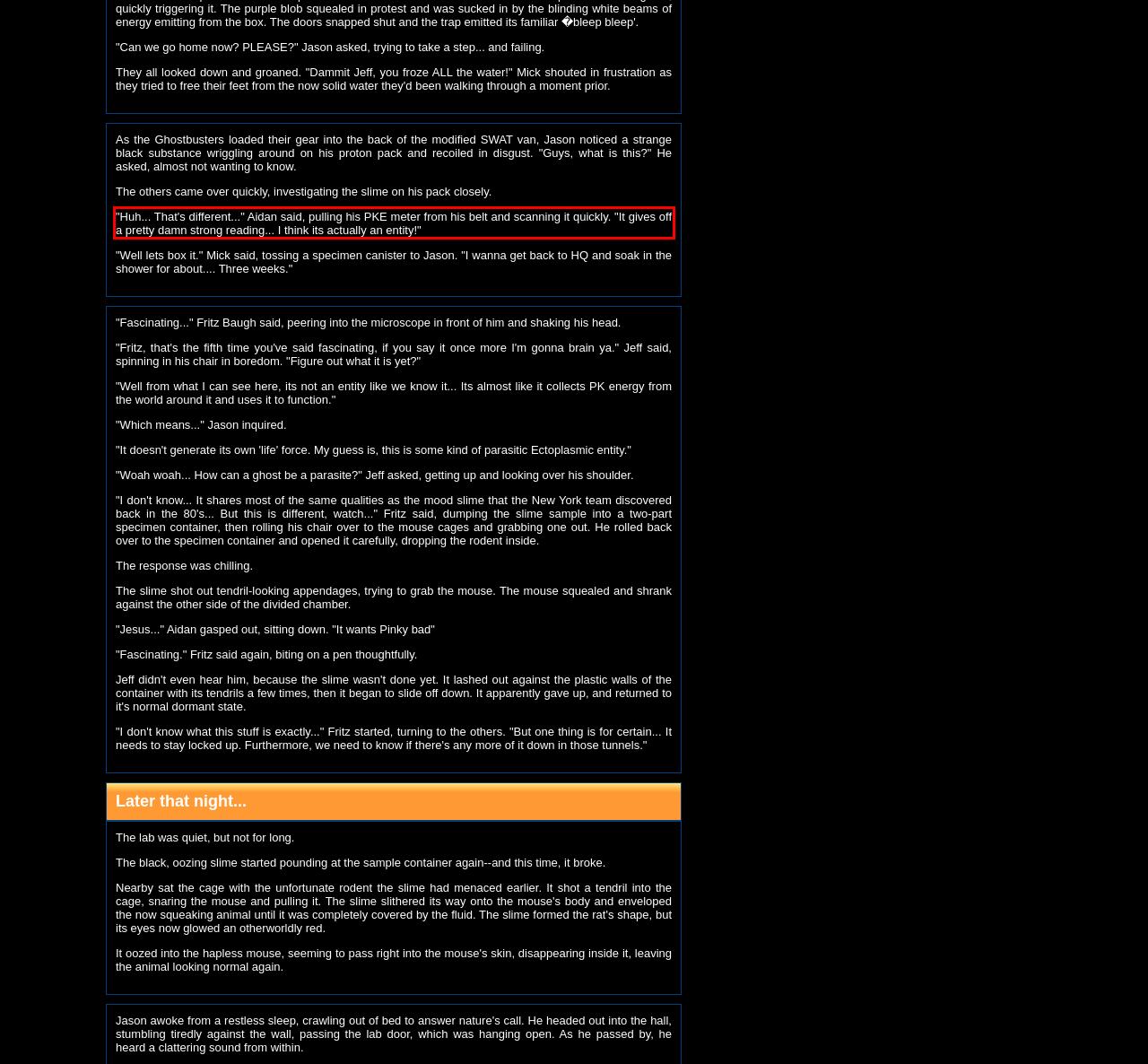In the given screenshot, locate the red bounding box and extract the text content from within it.

"Huh... That's different..." Aidan said, pulling his PKE meter from his belt and scanning it quickly. "It gives off a pretty damn strong reading... I think its actually an entity!"